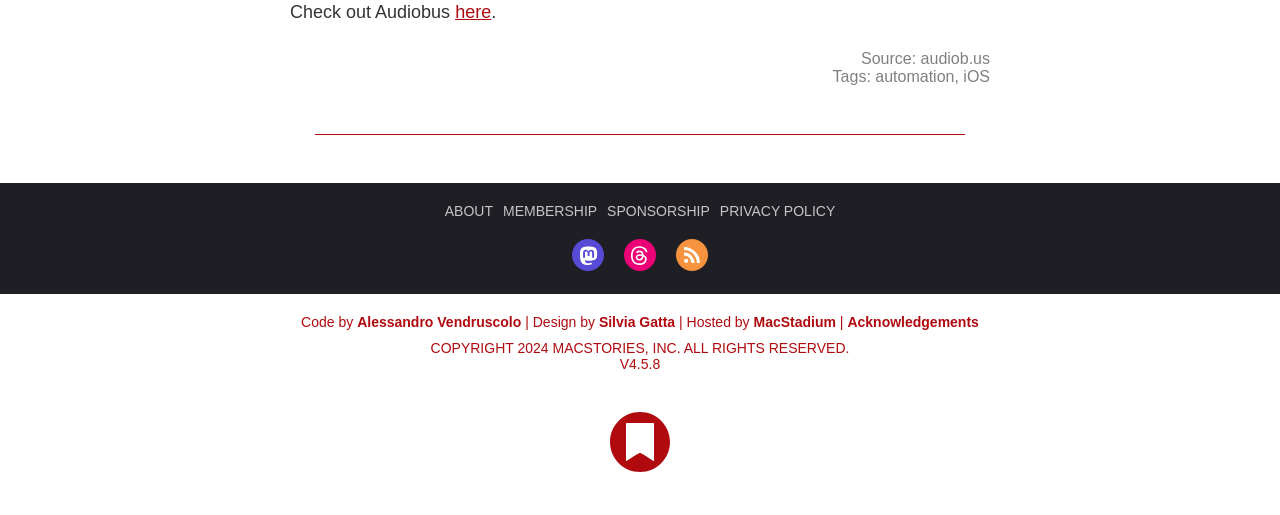Respond with a single word or phrase to the following question:
What is the purpose of the separator element?

To separate content